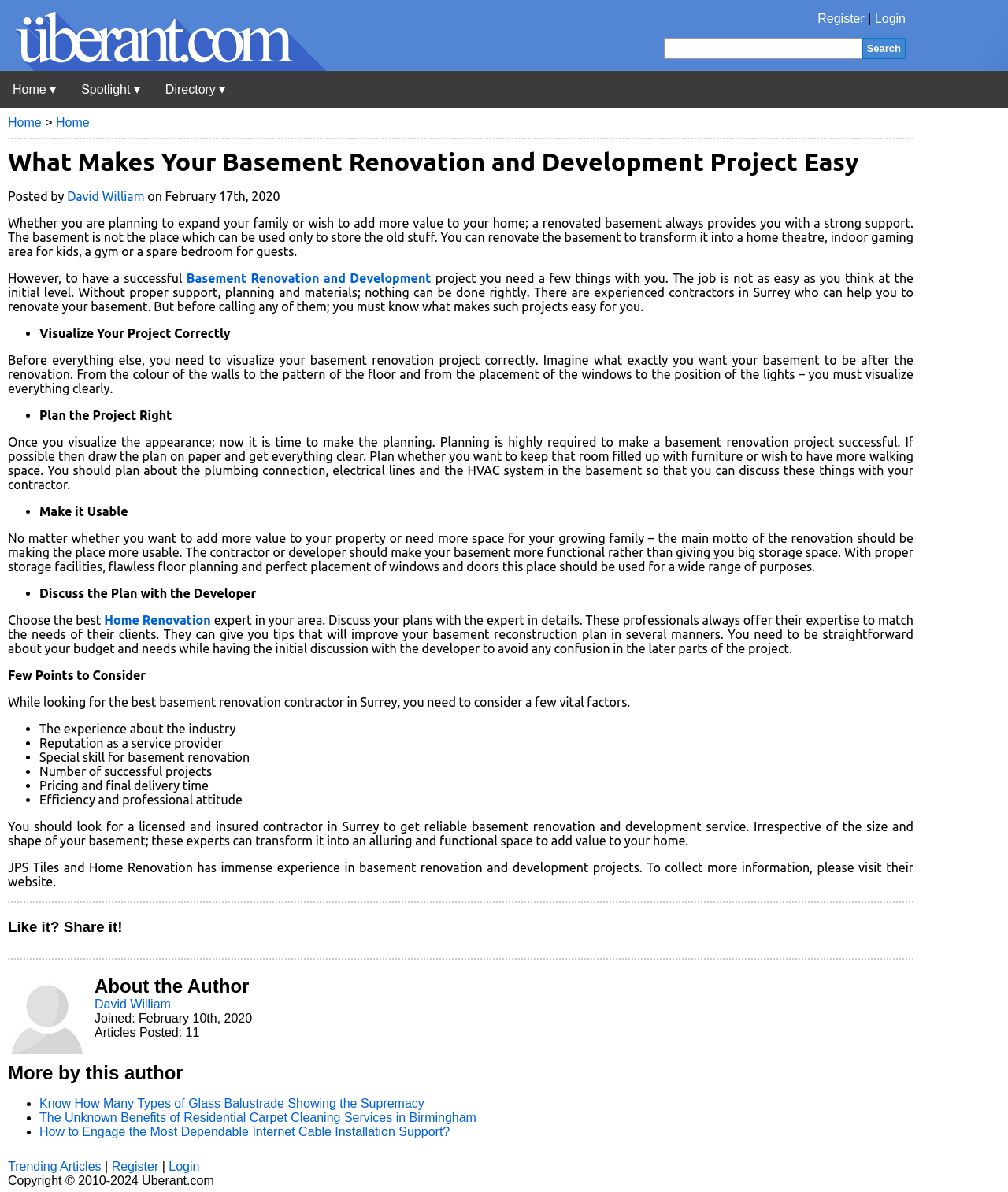Determine the bounding box coordinates of the clickable region to carry out the instruction: "Learn about the author".

[0.094, 0.818, 0.25, 0.837]